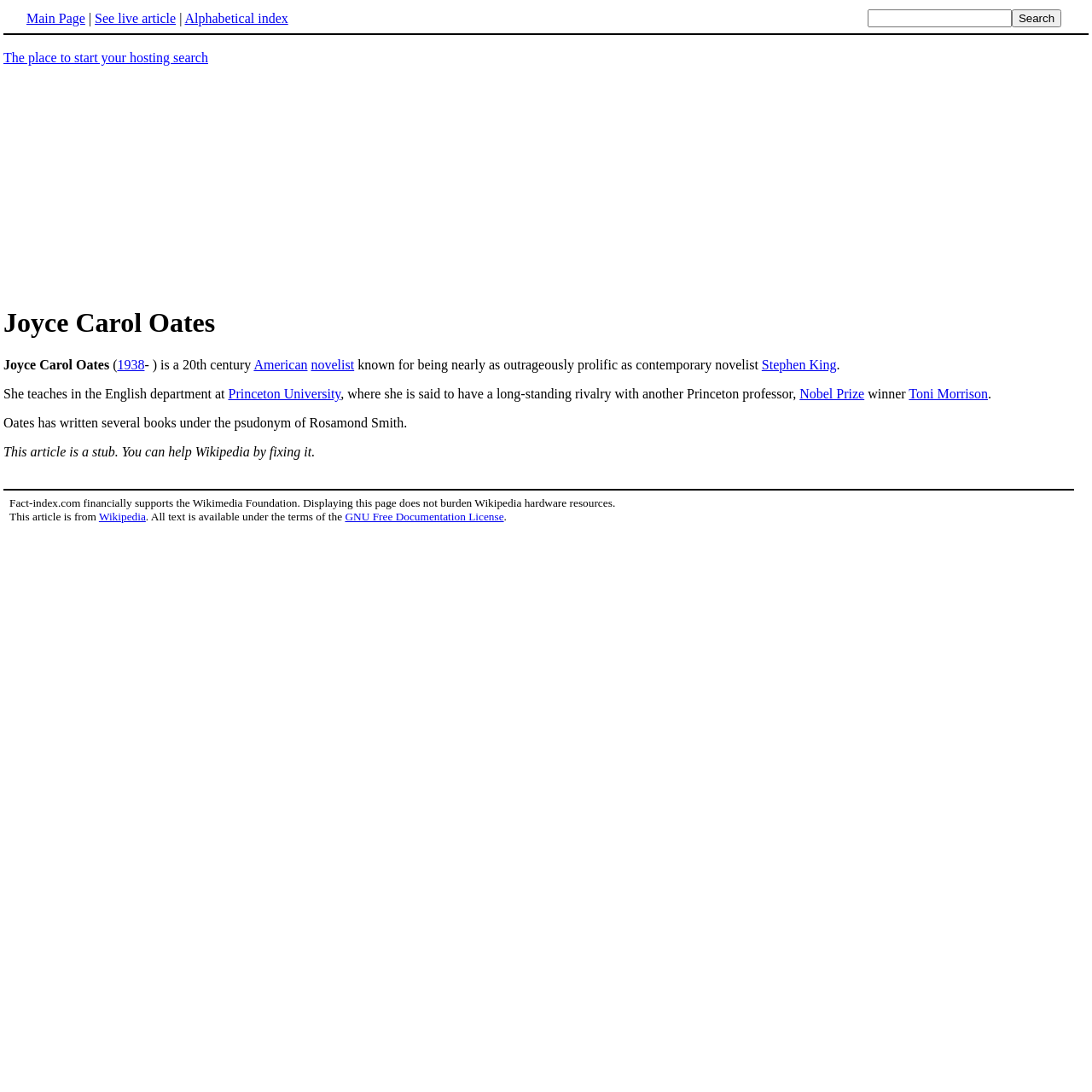Where does Joyce Carol Oates teach?
Please respond to the question with a detailed and informative answer.

According to the webpage, Joyce Carol Oates teaches in the English department at Princeton University, which is mentioned in the text.